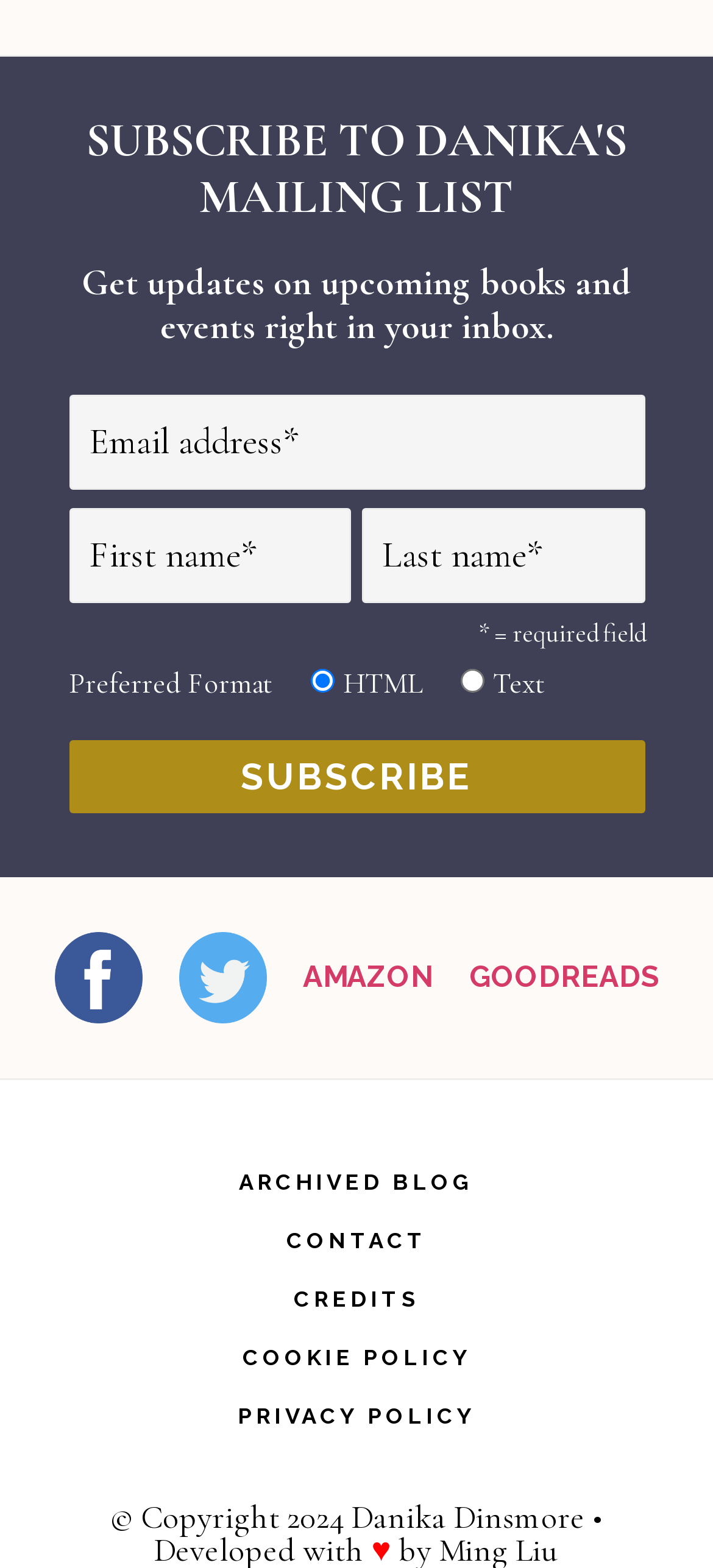Identify the bounding box coordinates of the region that should be clicked to execute the following instruction: "Visit Amazon".

[0.424, 0.607, 0.606, 0.639]